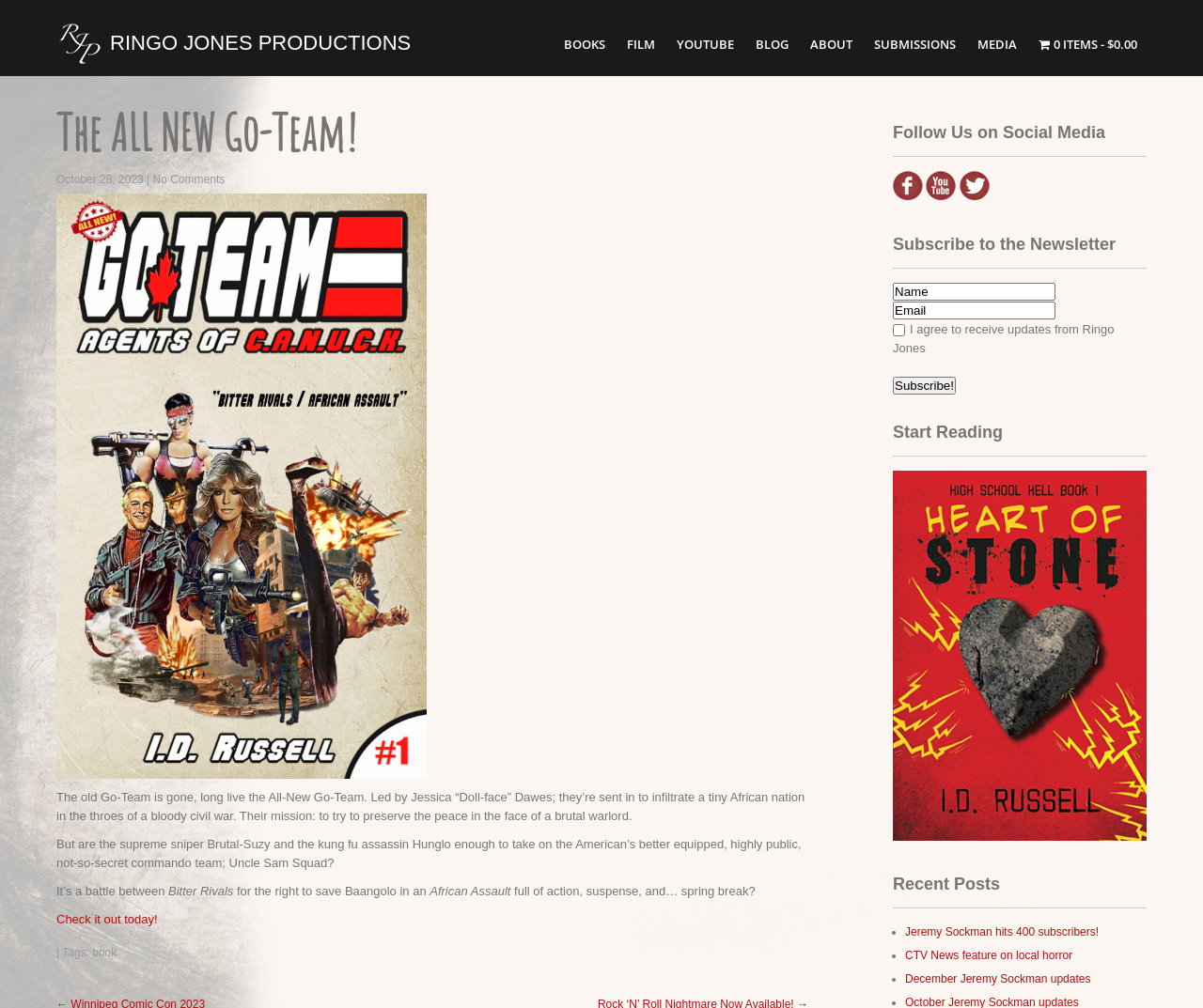Could you specify the bounding box coordinates for the clickable section to complete the following instruction: "Read the 'African Assault' book description"?

[0.047, 0.783, 0.669, 0.816]